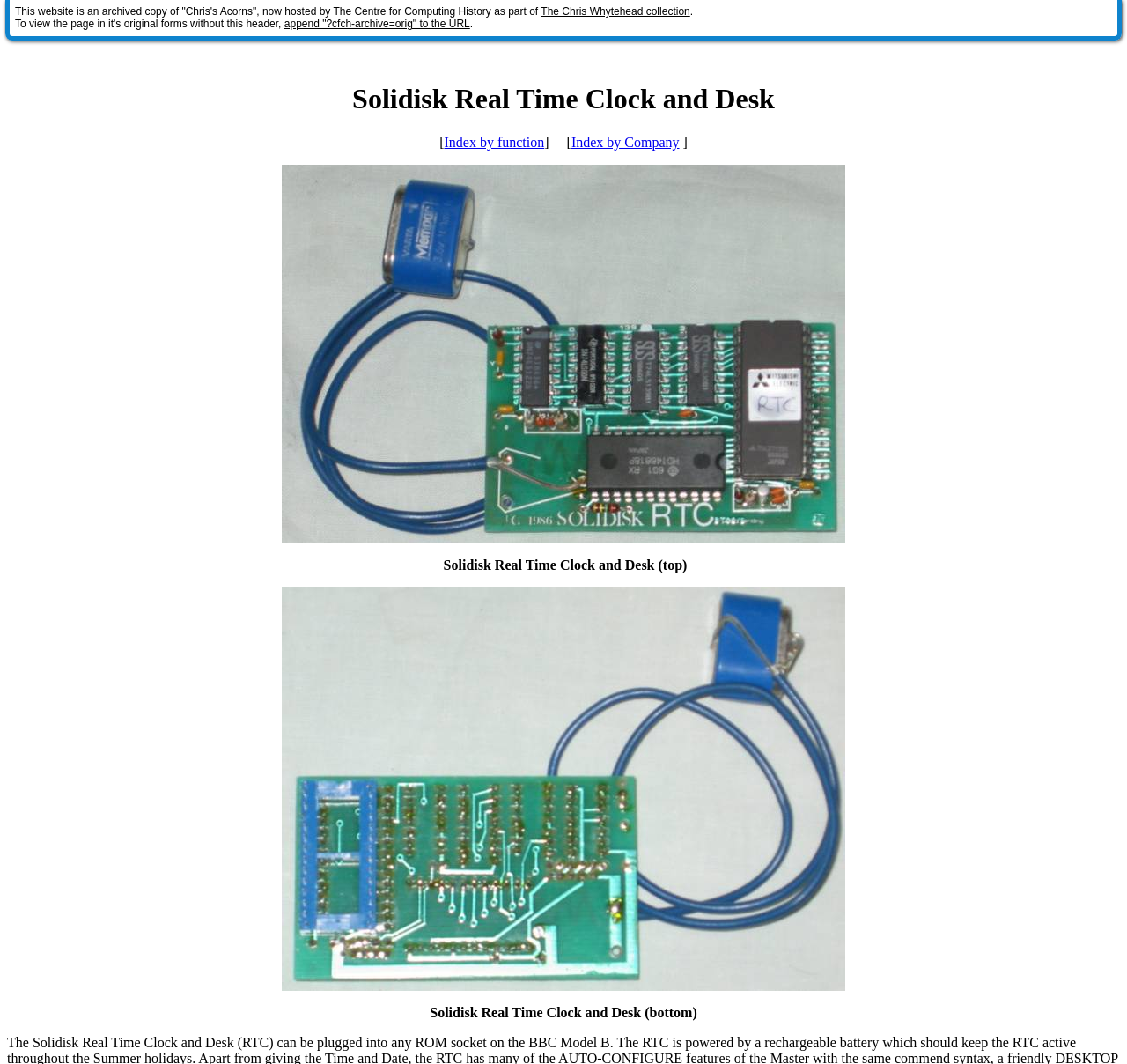What is the function of the 'Index by function' link?
Please give a detailed and elaborate explanation in response to the question.

The link 'Index by function' is likely a link to a webpage that indexes items by their function, allowing users to browse items based on what they do rather than by company or other criteria.